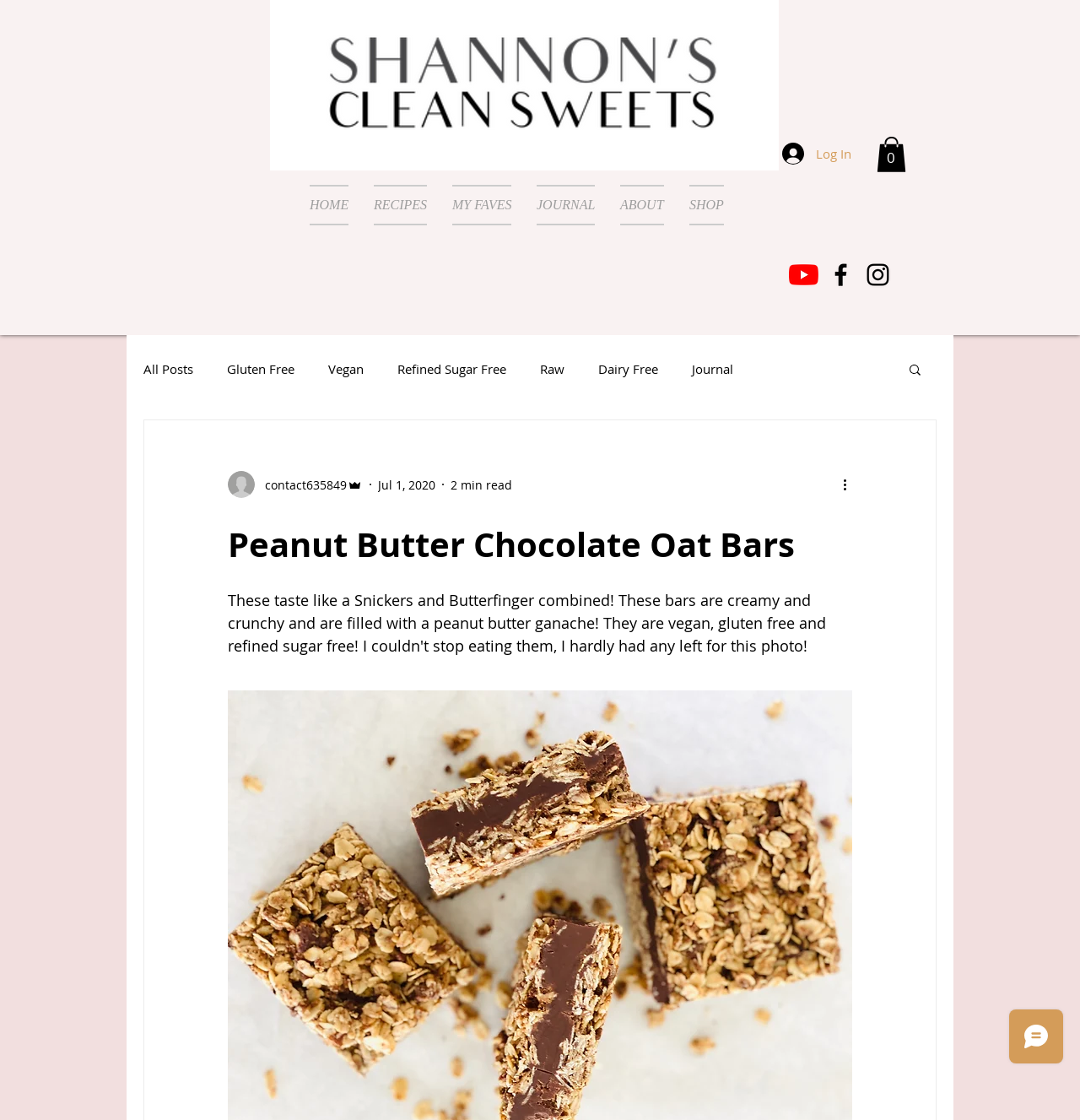Please find and report the bounding box coordinates of the element to click in order to perform the following action: "Read the Journal". The coordinates should be expressed as four float numbers between 0 and 1, in the format [left, top, right, bottom].

[0.641, 0.322, 0.679, 0.337]